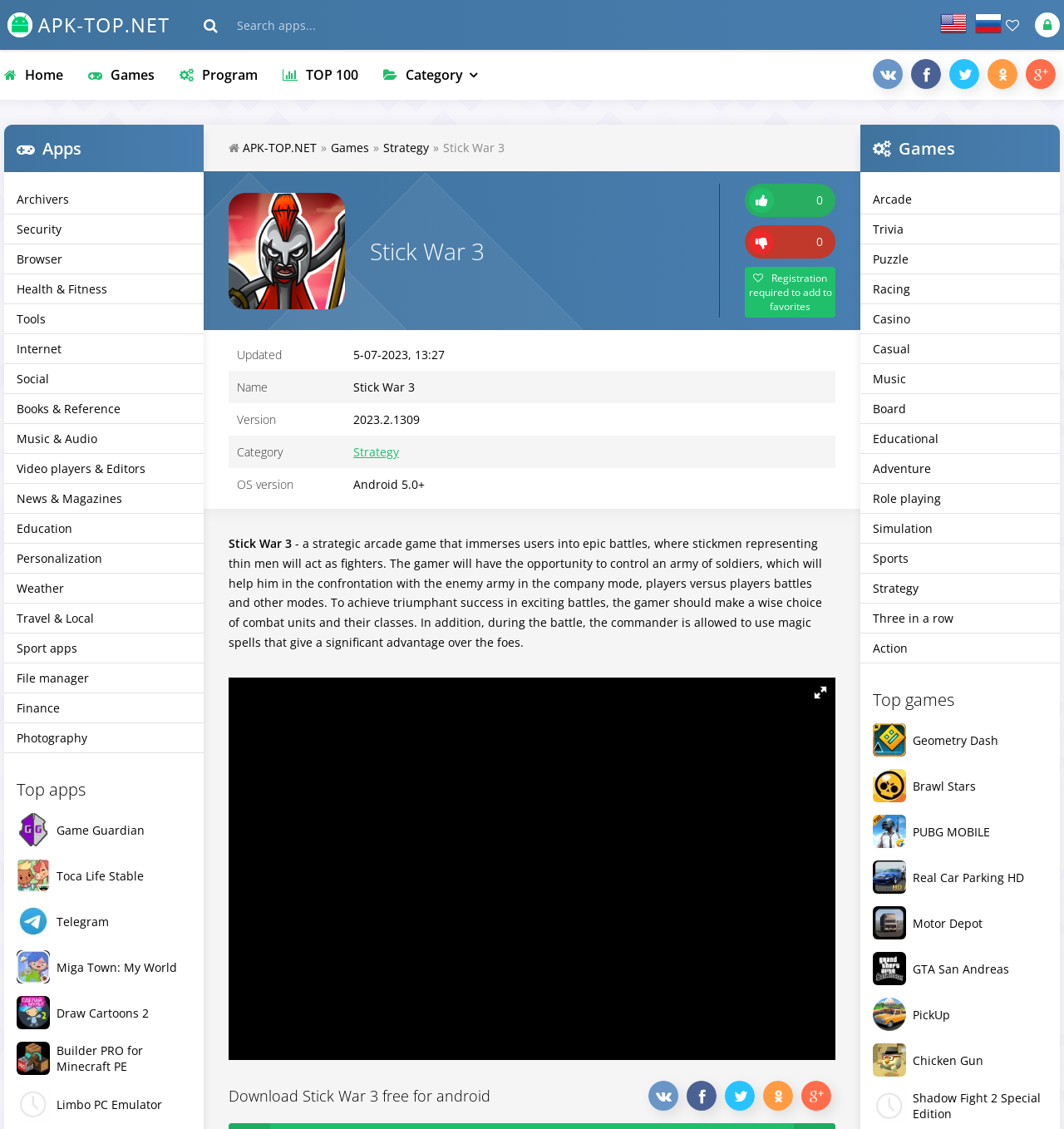Locate the coordinates of the bounding box for the clickable region that fulfills this instruction: "visit sitemap".

None